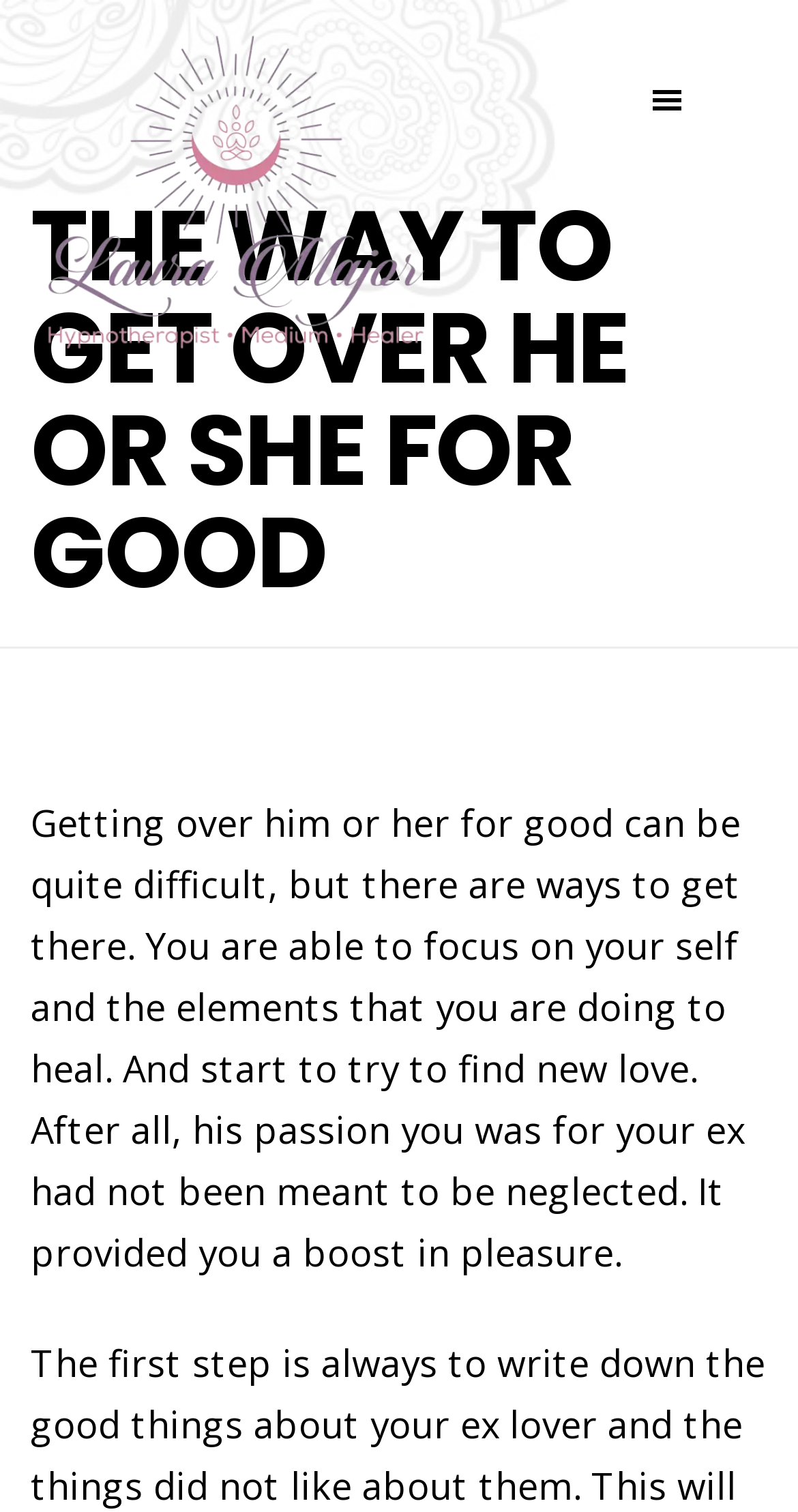What is the principal heading displayed on the webpage?

THE WAY TO GET OVER HE OR SHE FOR GOOD